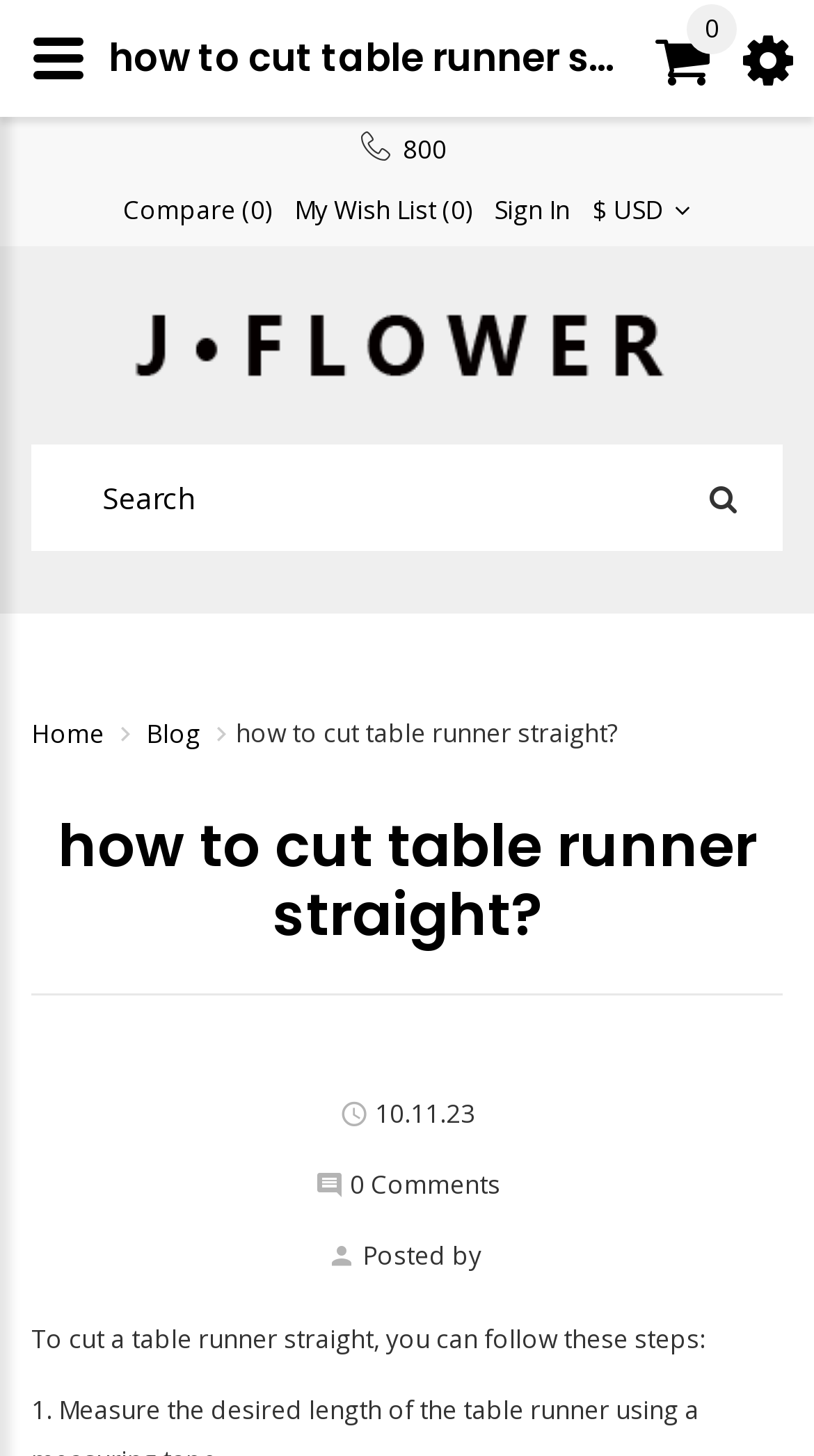Identify and extract the main heading from the webpage.

how to cut table runner straight?